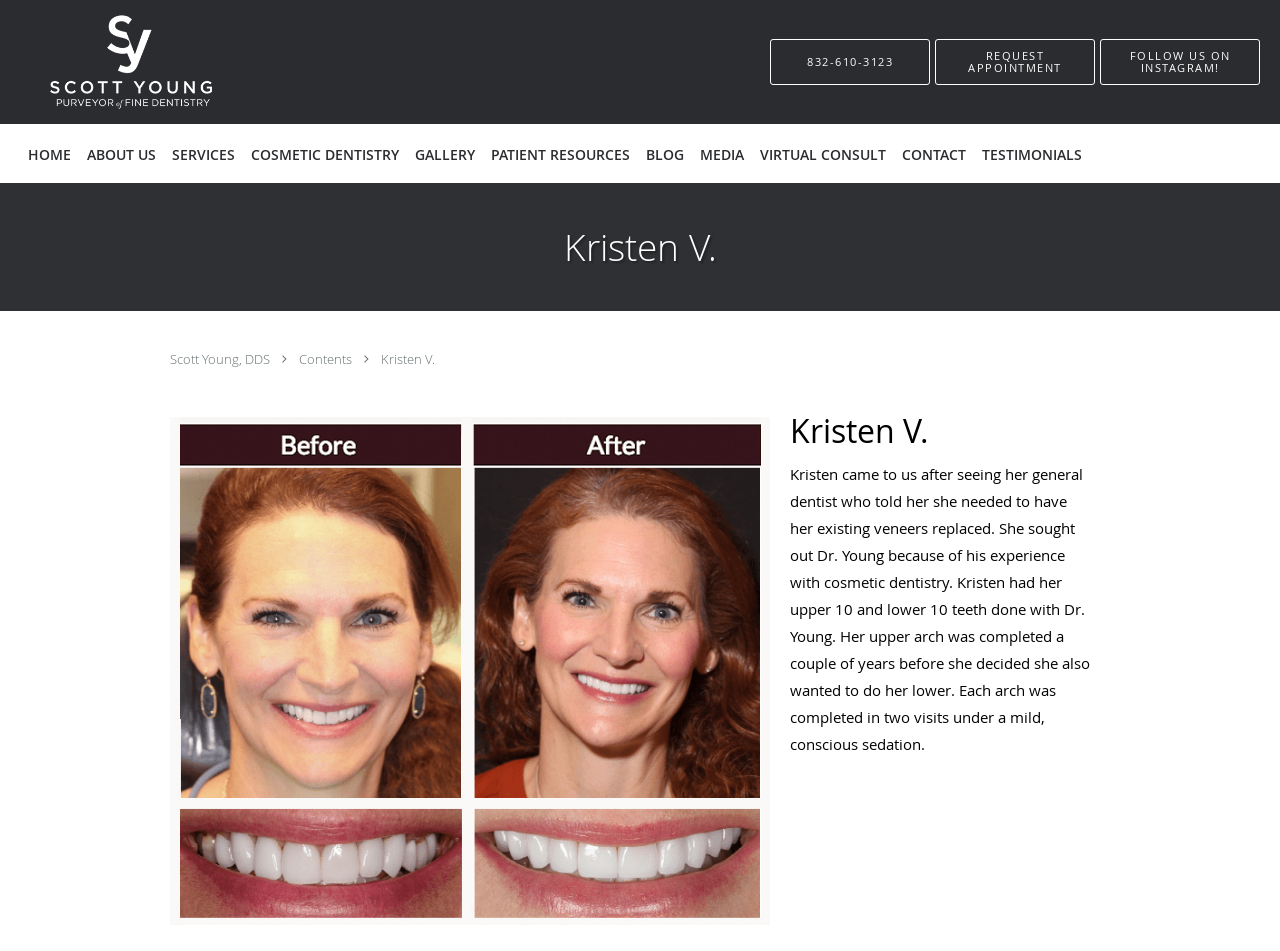Using the elements shown in the image, answer the question comprehensively: What is the purpose of the 'REQUEST APPOINTMENT' button?

I inferred this information by looking at the button element with the text 'REQUEST APPOINTMENT' which is located at the top of the webpage, and assuming that its purpose is to allow users to schedule an appointment with the dentist.